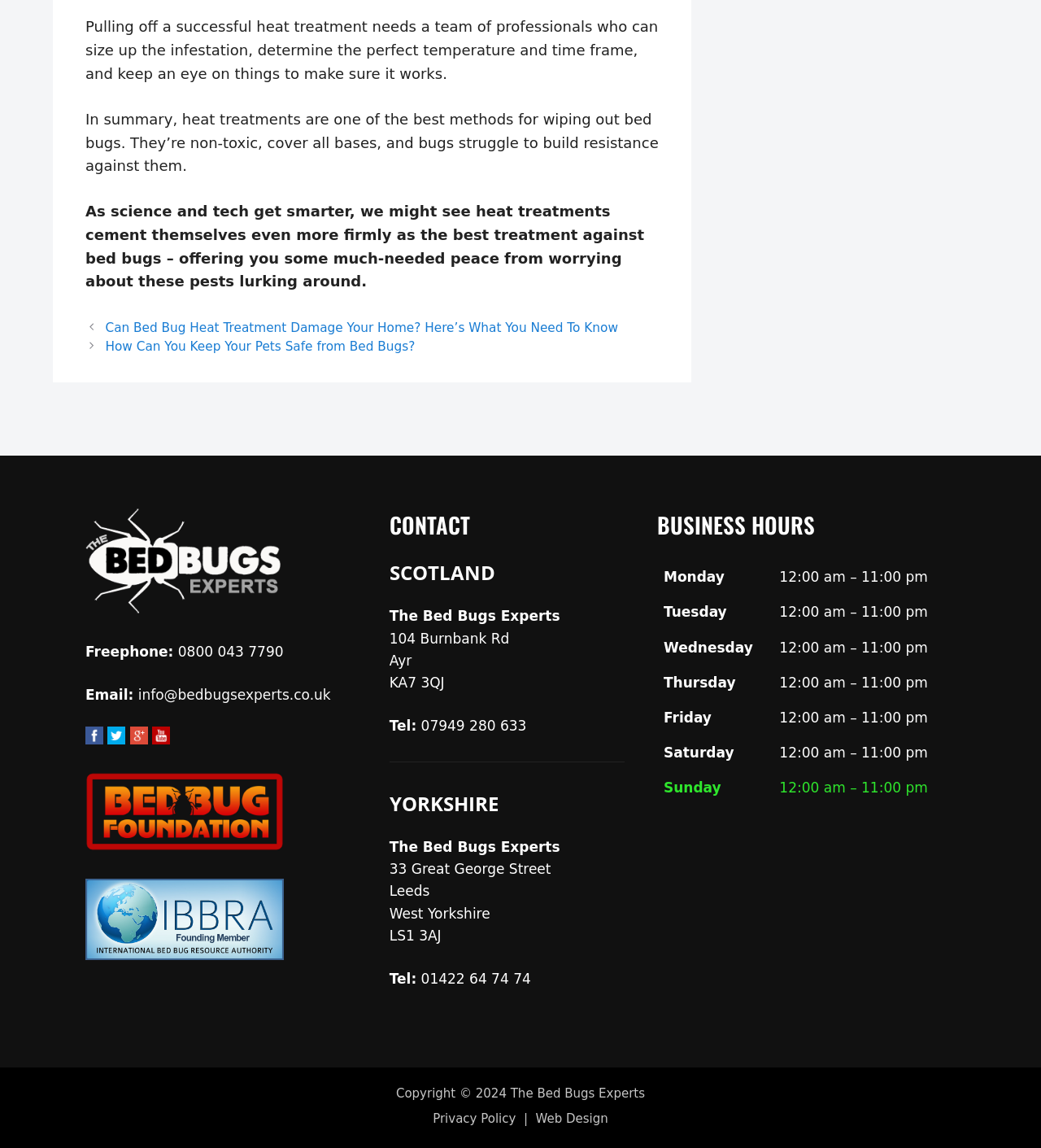Given the element description, predict the bounding box coordinates in the format (top-left x, top-left y, bottom-right x, bottom-right y). Make sure all values are between 0 and 1. Here is the element description: info@bedbugsexperts.co.uk

[0.133, 0.598, 0.318, 0.612]